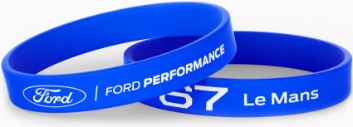Please give a succinct answer using a single word or phrase:
What is the significance of '67 Le Mans' on the wristband?

Historic victory